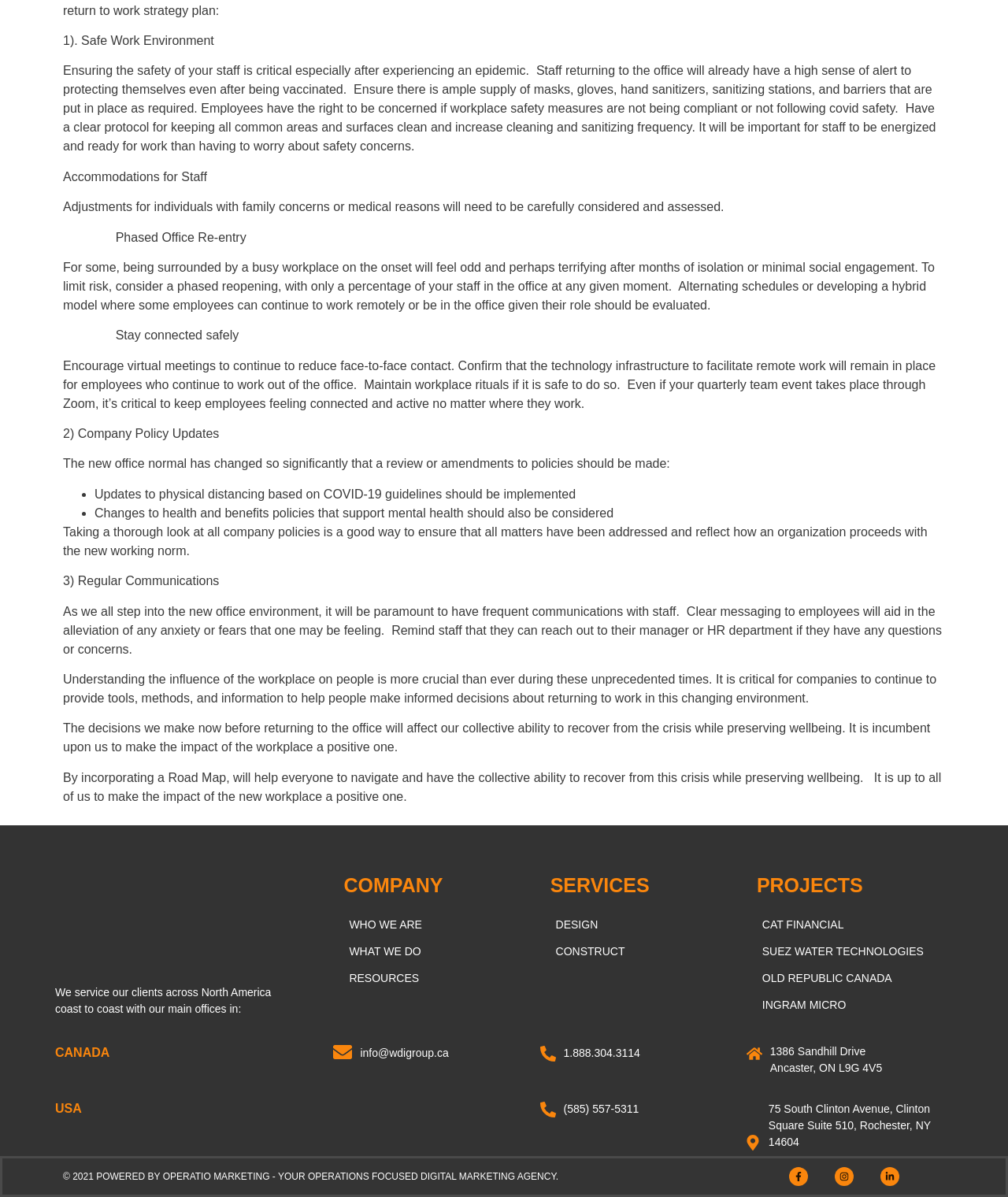Please find the bounding box coordinates of the element that you should click to achieve the following instruction: "Click Facebook-f". The coordinates should be presented as four float numbers between 0 and 1: [left, top, right, bottom].

[0.783, 0.975, 0.802, 0.991]